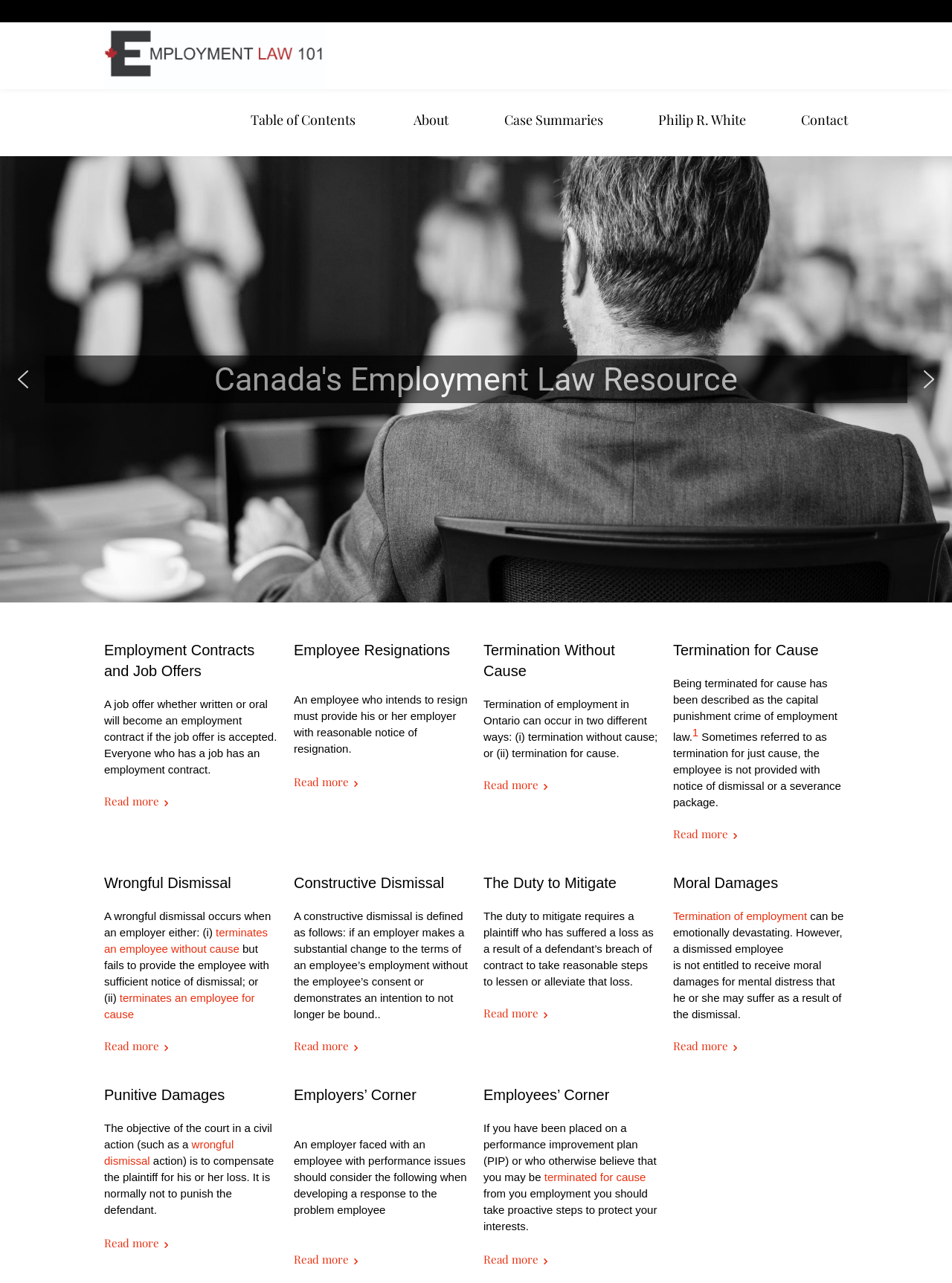What is the duty to mitigate in employment law?
Based on the screenshot, provide a one-word or short-phrase response.

To take reasonable steps to lessen loss